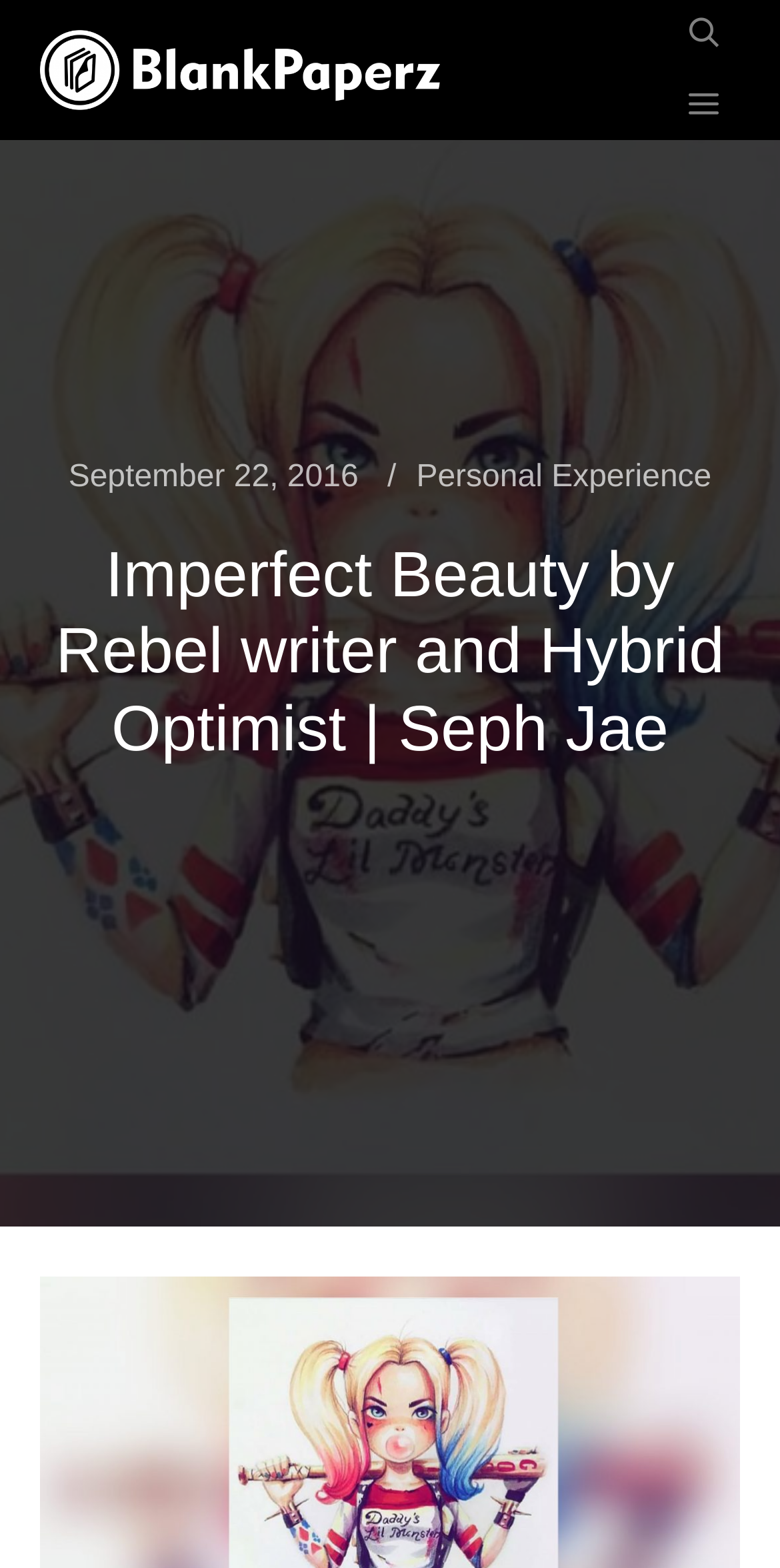Give a succinct answer to this question in a single word or phrase: 
What is the function of the button at the top right corner?

Search